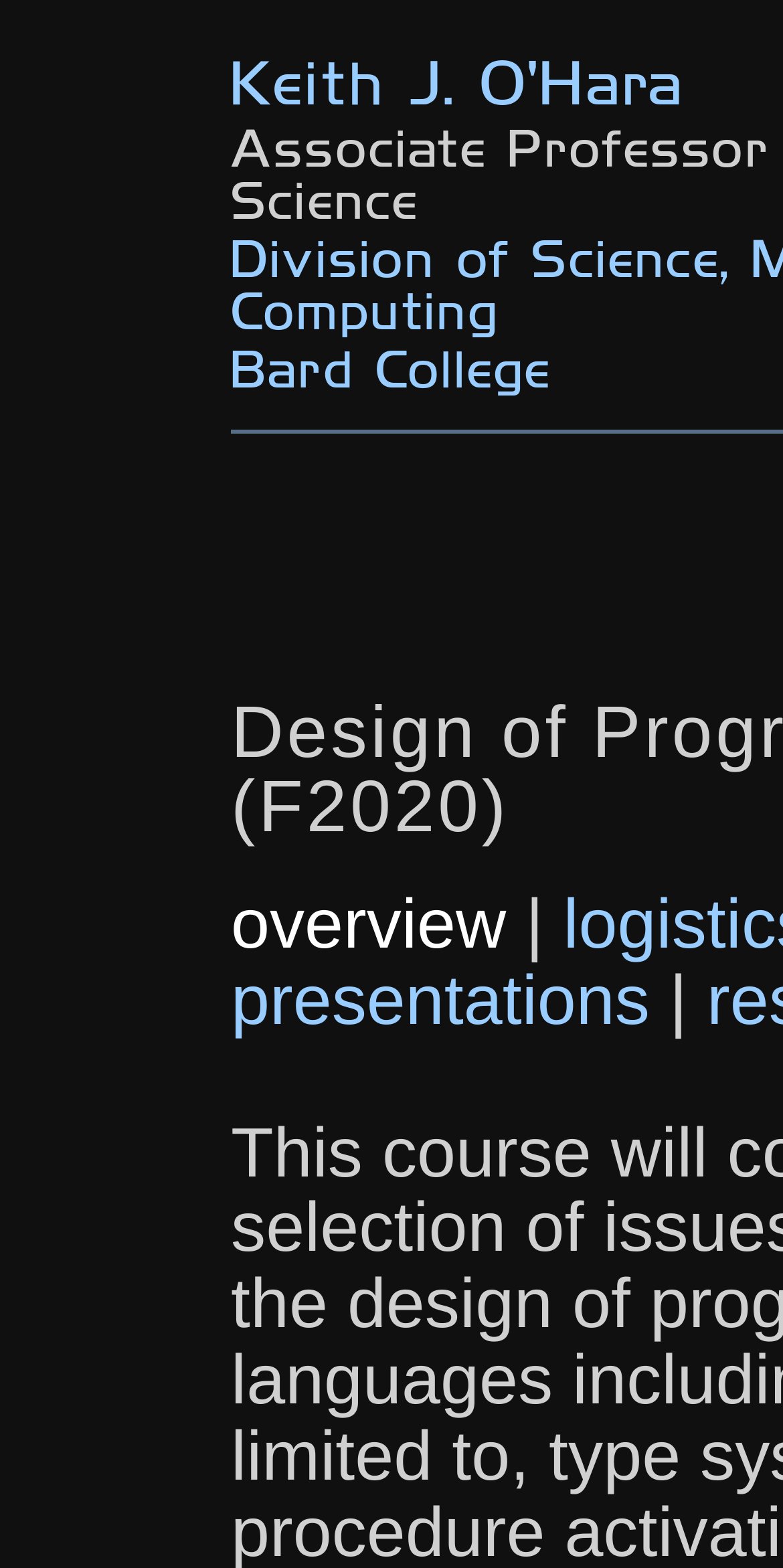Locate the UI element described as follows: "Bard College". Return the bounding box coordinates as four float numbers between 0 and 1 in the order [left, top, right, bottom].

[0.295, 0.136, 0.63, 0.166]